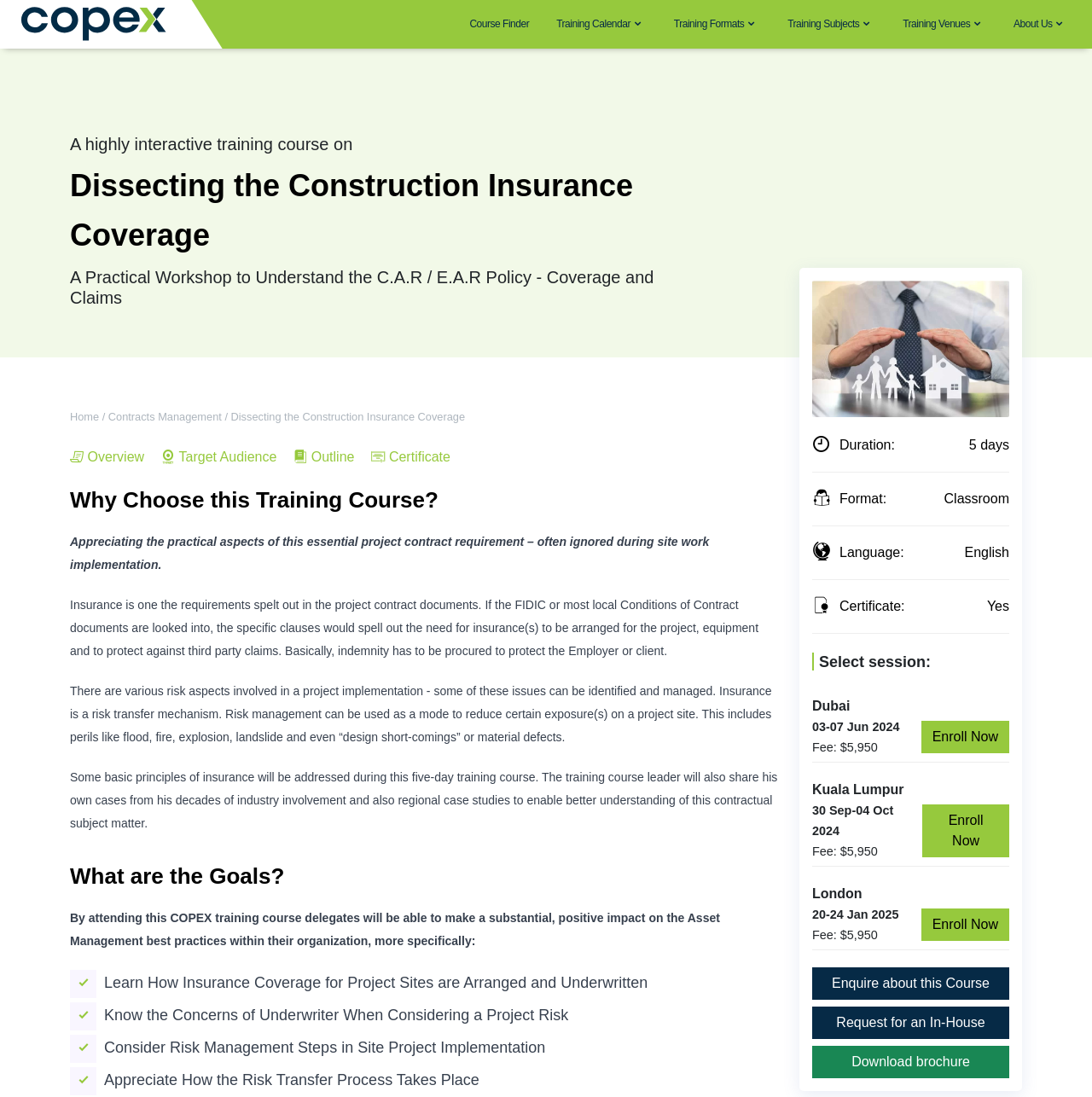Determine the bounding box coordinates of the region to click in order to accomplish the following instruction: "Click on the Copex Training logo". Provide the coordinates as four float numbers between 0 and 1, specifically [left, top, right, bottom].

[0.019, 0.014, 0.153, 0.027]